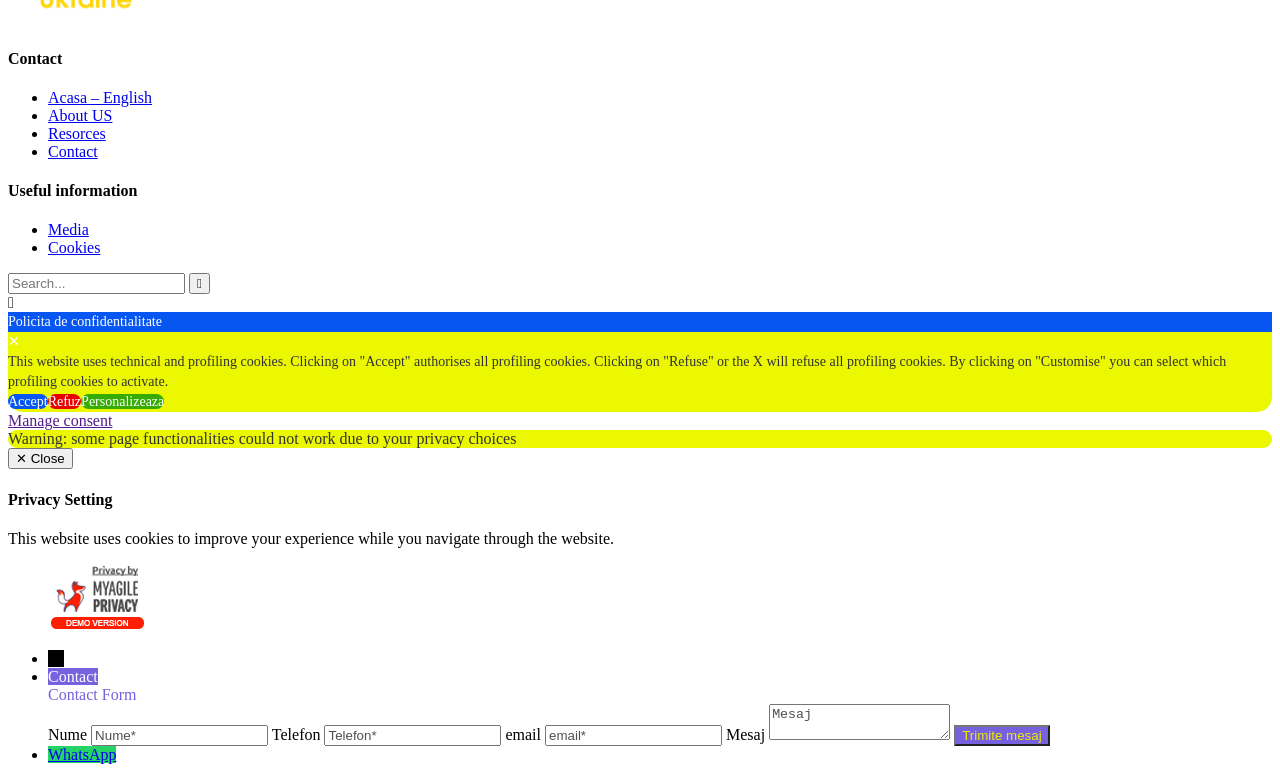Please determine the bounding box coordinates for the element with the description: "Acasa – English".

[0.038, 0.114, 0.119, 0.136]